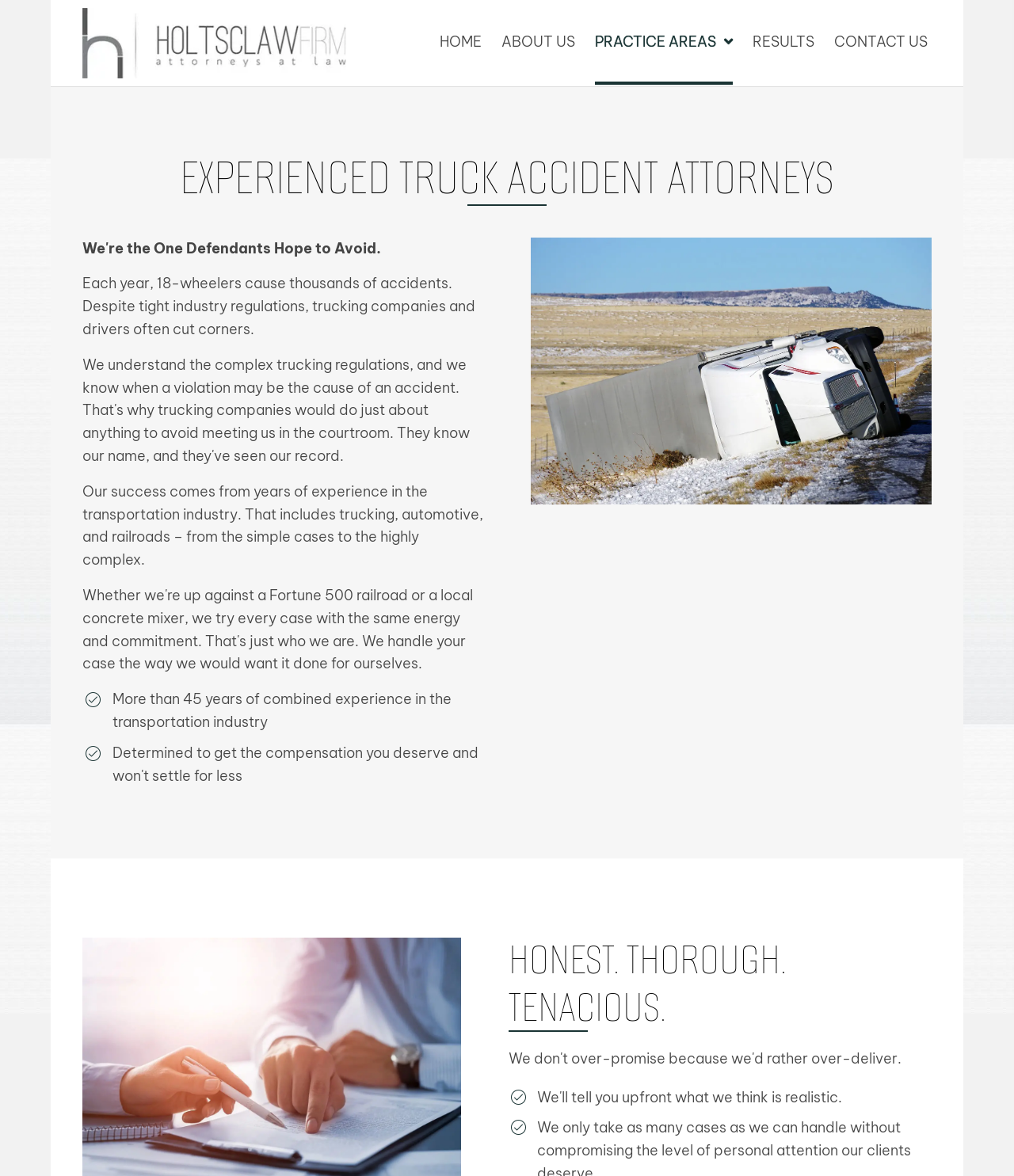Give a comprehensive overview of the webpage, including key elements.

The webpage is about Holtsclaw Firm, a law firm specializing in truck accident lawsuits. At the top, there are six navigation links: an empty link, HOME, ABOUT US, PRACTICE AREAS, RESULTS, and CONTACT US, aligned horizontally across the page. 

Below the navigation links, there is a prominent heading "EXPERIENCED TRUCK ACCIDENT ATTORNEYS" that spans almost the entire width of the page. 

Underneath the heading, there are three paragraphs of text. The first paragraph discusses the frequency of accidents caused by 18-wheelers and the negligence of trucking companies and drivers. The second paragraph highlights the firm's success in the transportation industry, including experience in trucking, automotive, and railroads. The third paragraph, positioned slightly to the right of the first two, emphasizes the firm's 45 years of combined experience in the transportation industry.

At the bottom of the page, there is another heading "HONEST. THOROUGH. TENACIOUS." that occupies about half of the page width.